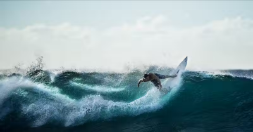What is the broader mission associated with the image?
Kindly offer a detailed explanation using the data available in the image.

The caption states that this visual reflects a passion for island life and connects to the broader mission of promoting British surfing on a global stage, which indicates that the broader mission associated with the image is promoting British surfing.